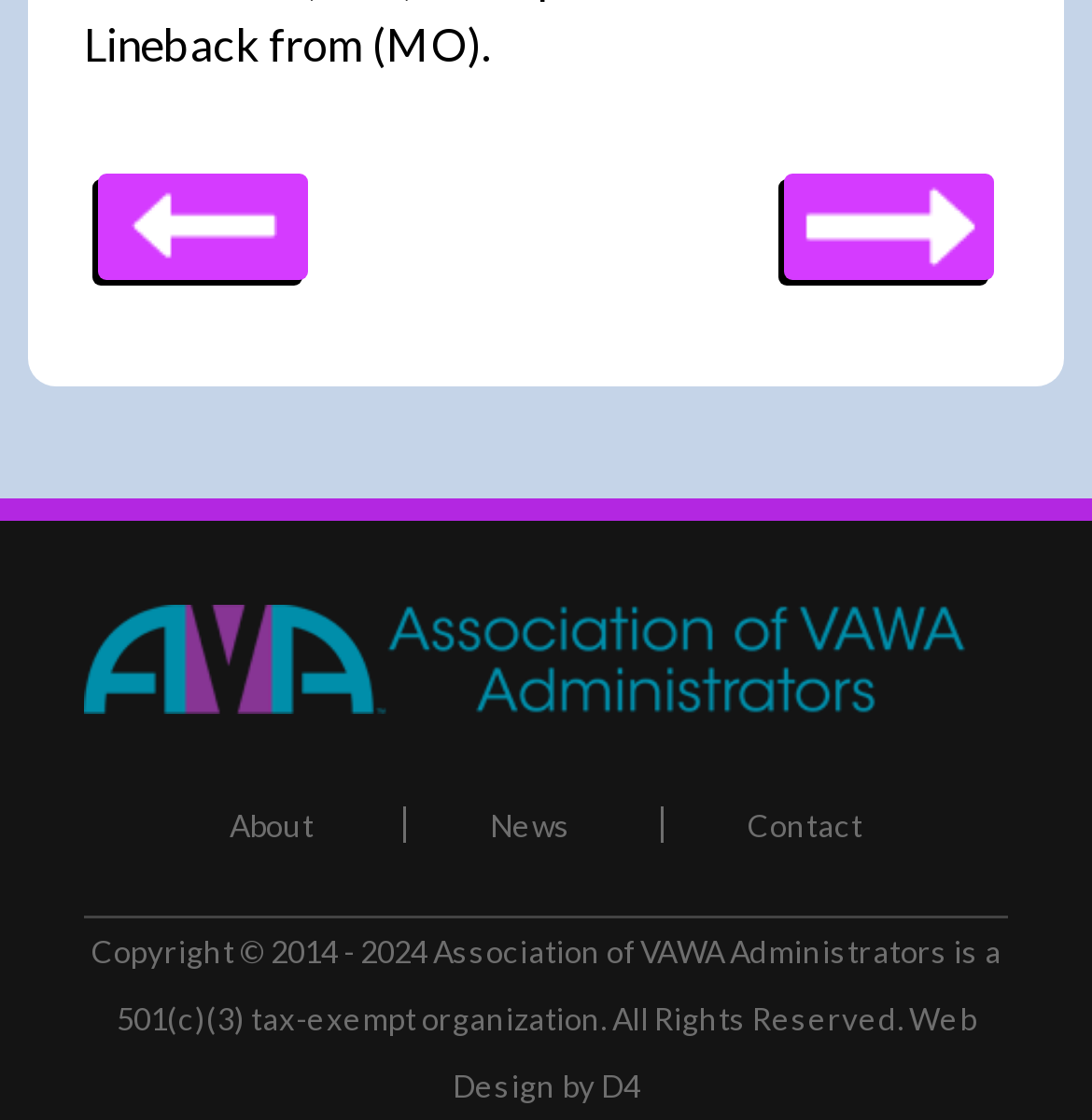Who designed the website?
Please use the image to deliver a detailed and complete answer.

The website designer can be found in the footer section, where it is stated that the website was designed by 'D4'.